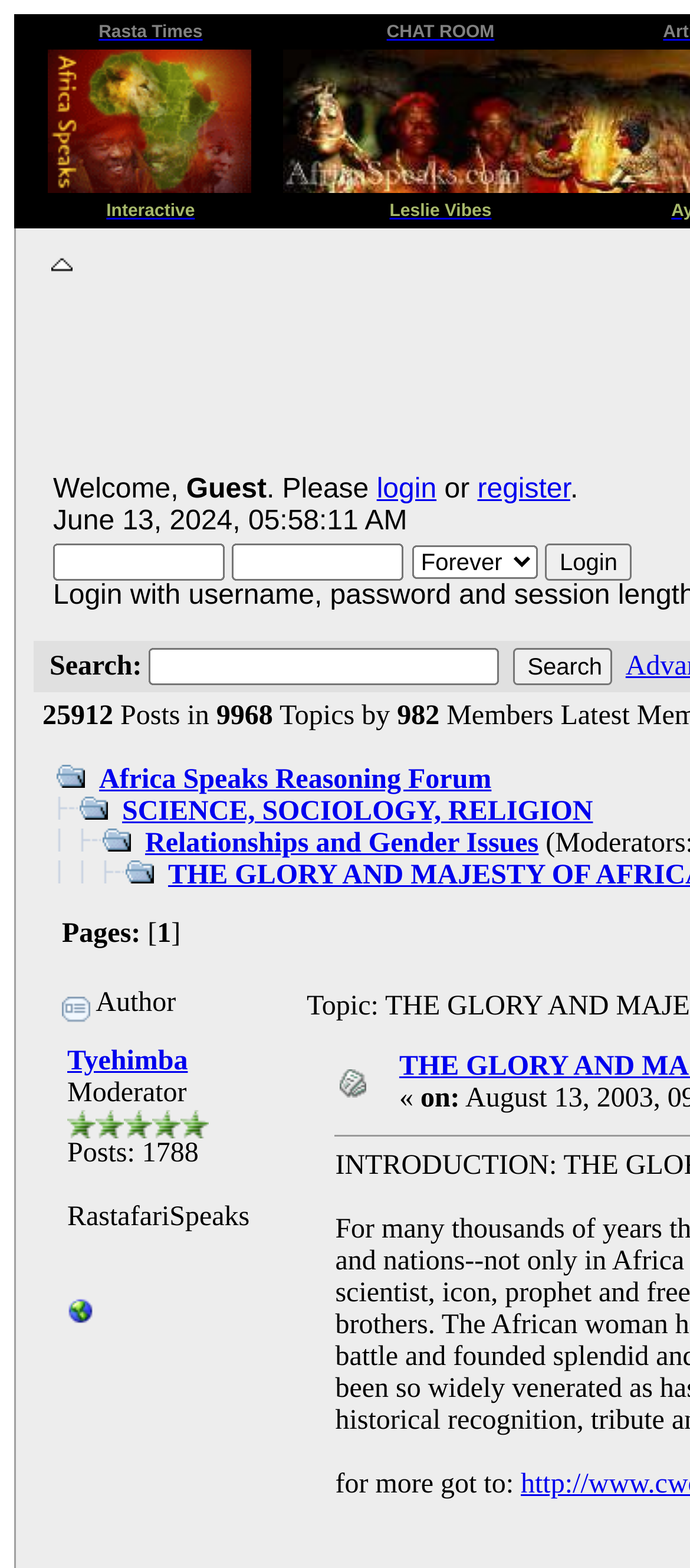Illustrate the webpage's structure and main components comprehensively.

The webpage is dedicated to the glory and majesty of African women. At the top, there are two tabs, "Rasta Times" and "CHAT ROOM", which are positioned side by side. Below these tabs, there are several sections and links. On the left side, there is a section with the title "Africa Speaks.com" accompanied by an image. Next to it, there is a link to "Africa Speaks Homepage" with an image. 

Further down, there are two more sections, "Interactive" and "Leslie Vibes", which are also positioned side by side. The "Leslie Vibes" section has several links, including "Home", "Help", "Login", and "Register", each accompanied by an image. Below these links, there is a search bar with a "Search" button. 

On the right side of the page, there are several links and sections, including "Africa Speaks Reasoning Forum", "SCIENCE, SOCIOLOGY, RELIGION", and "Relationships and Gender Issues". Each of these sections has an image of a plus sign or a vertical line next to it. 

Further down the page, there is a section dedicated to an author, Tyehimba, with several links and images. The author's information, including the number of posts, is displayed. There is also a link to "WWW" with an image. 

At the bottom of the page, there is a section with a link and a static text that says "for more got to:".